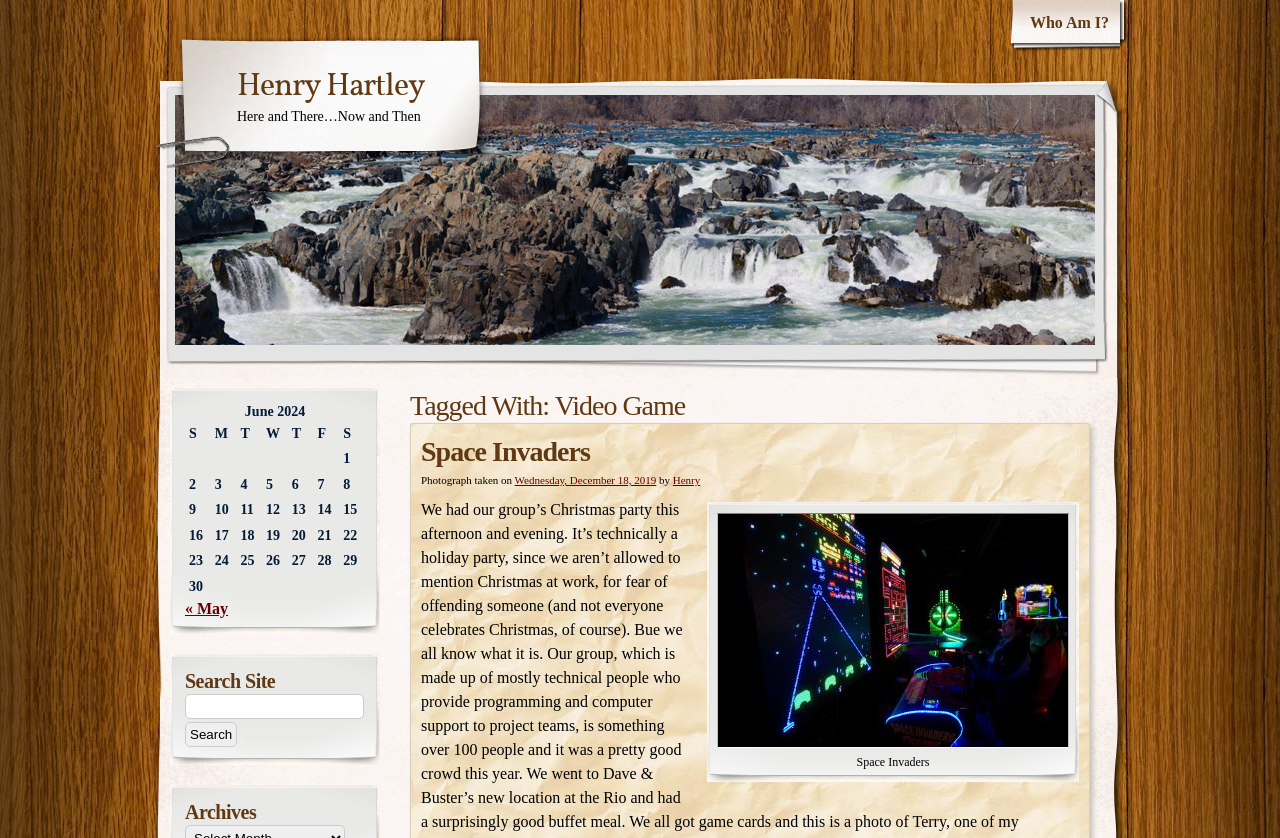Determine the title of the webpage and give its text content.

Tagged With: Video Game